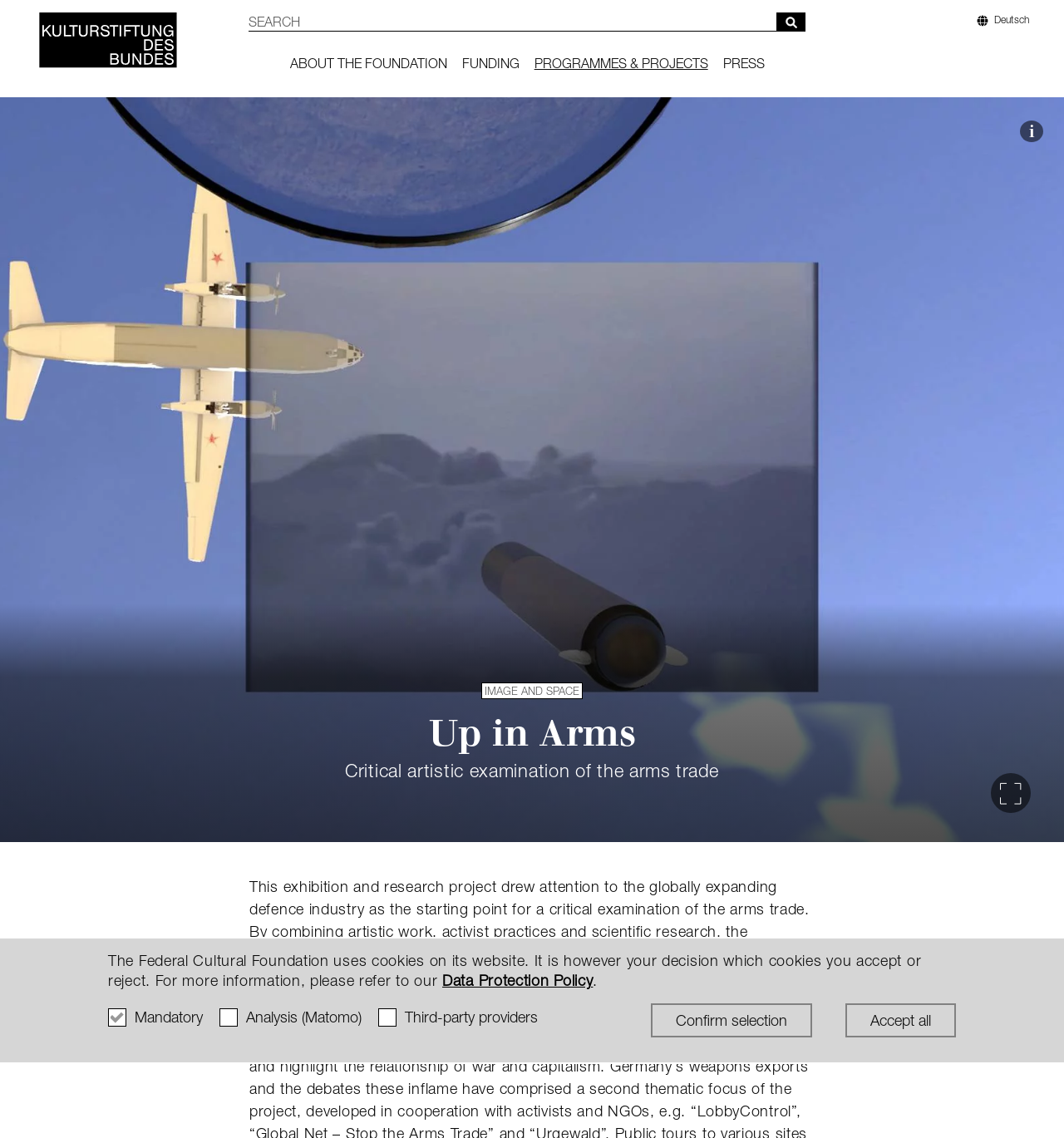Utilize the details in the image to give a detailed response to the question: What is the main topic of the exhibition?

I found the answer by reading the static text 'This exhibition and research project drew attention to the globally expanding defence industry as the starting point for a critical examination of the arms trade.' which is located in the main content area of the webpage, indicating that the exhibition is focused on the arms trade.